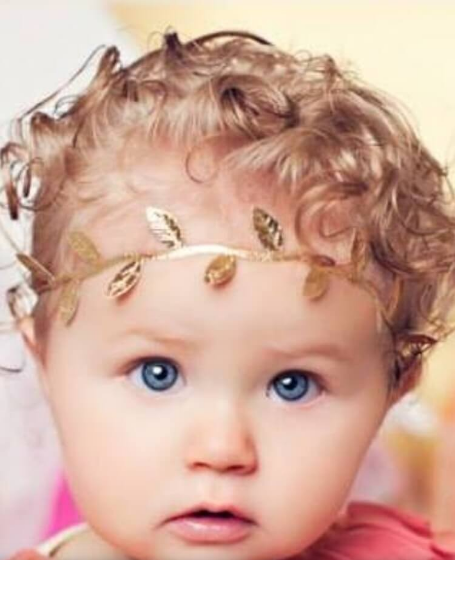Elaborate on the image by describing it in detail.

A charming close-up of a baby girl showcasing her delightful expression. She has soft, tousled curls framed with a lovely gold headband adorned with delicate olive leaves, enhancing her natural beauty. Her striking blue eyes gaze curiously at the viewer, surrounded by a warm, pastel-colored background that adds to the sweetness of the moment. The headband, a part of her enchanting look, complements her outfit, making this image a perfect representation of youthful innocence and style. This baby girl headband in olive leaves is likely a popular accessory for special occasions or casual wear, designed to be both stylish and comfortable.